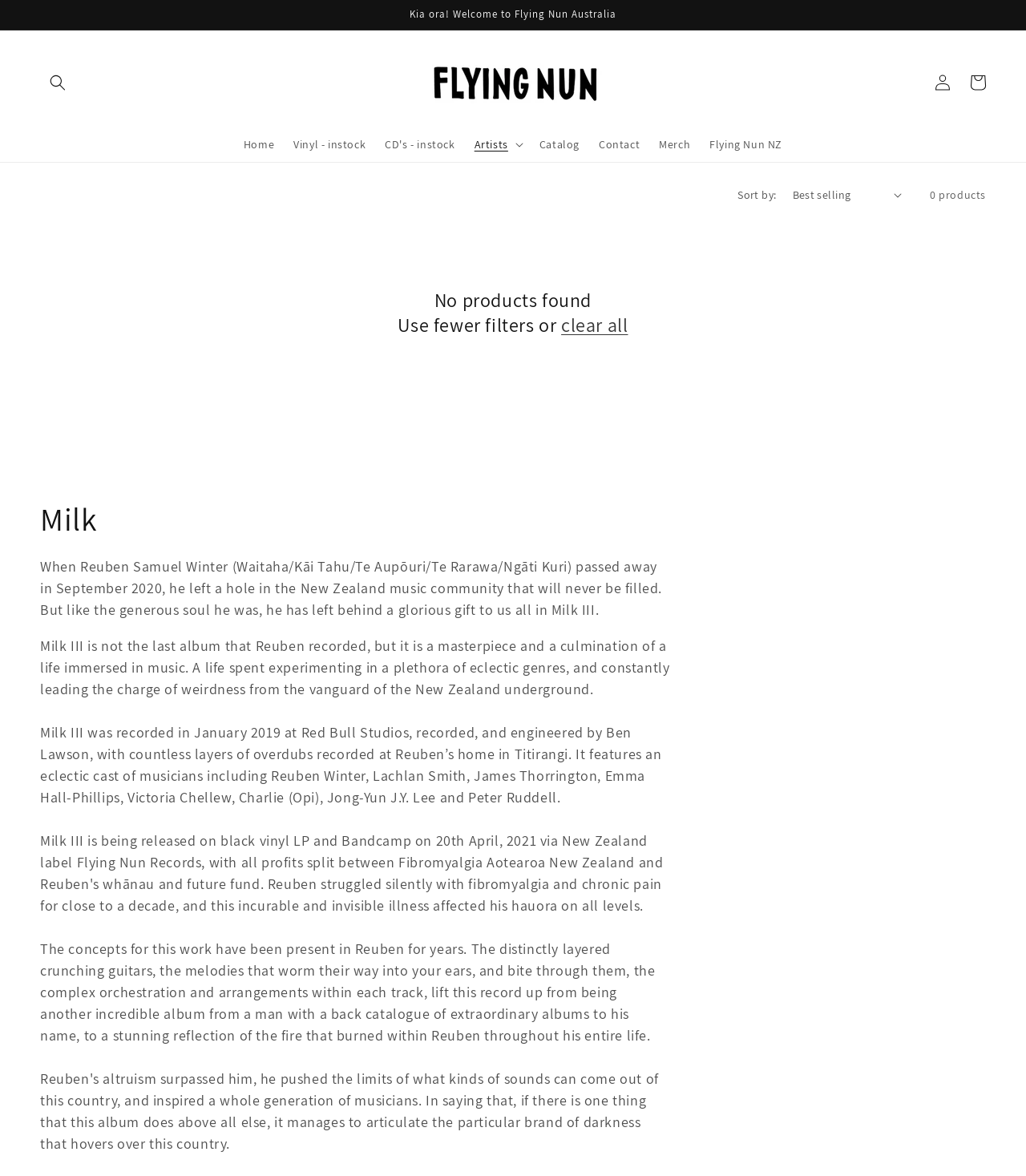Provide a one-word or brief phrase answer to the question:
How many products are found?

0